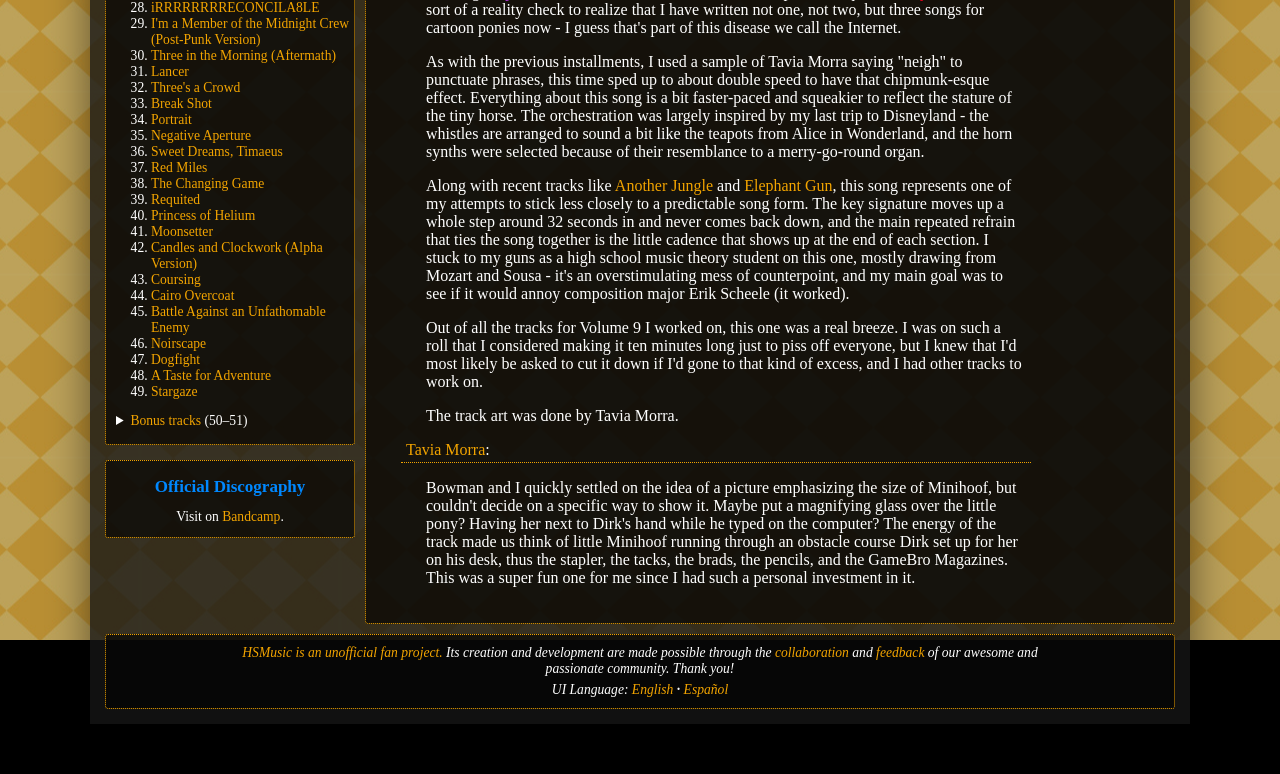Identify the bounding box for the given UI element using the description provided. Coordinates should be in the format (top-left x, top-left y, bottom-right x, bottom-right y) and must be between 0 and 1. Here is the description: Another Jungle

[0.48, 0.229, 0.557, 0.251]